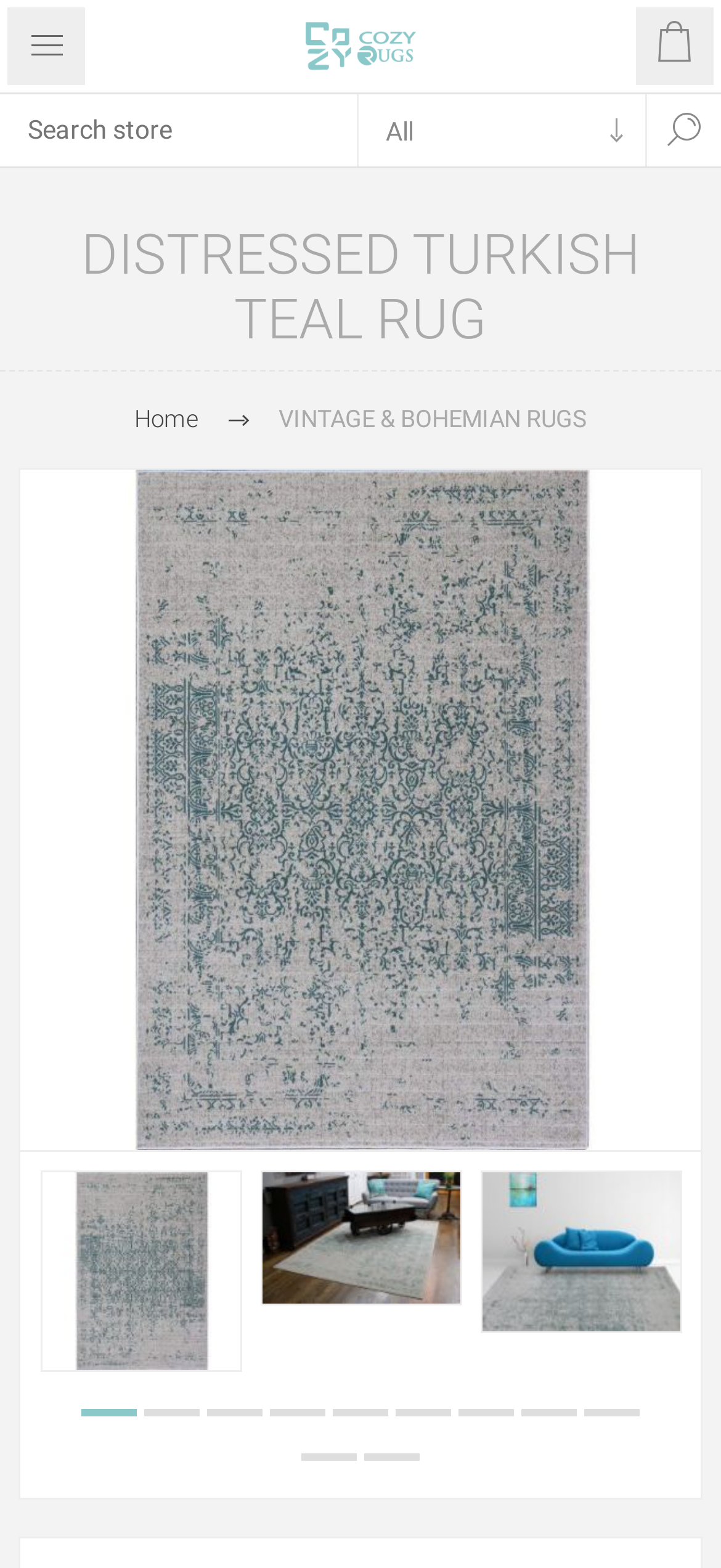Given the following UI element description: "2", find the bounding box coordinates in the webpage screenshot.

[0.2, 0.899, 0.277, 0.903]